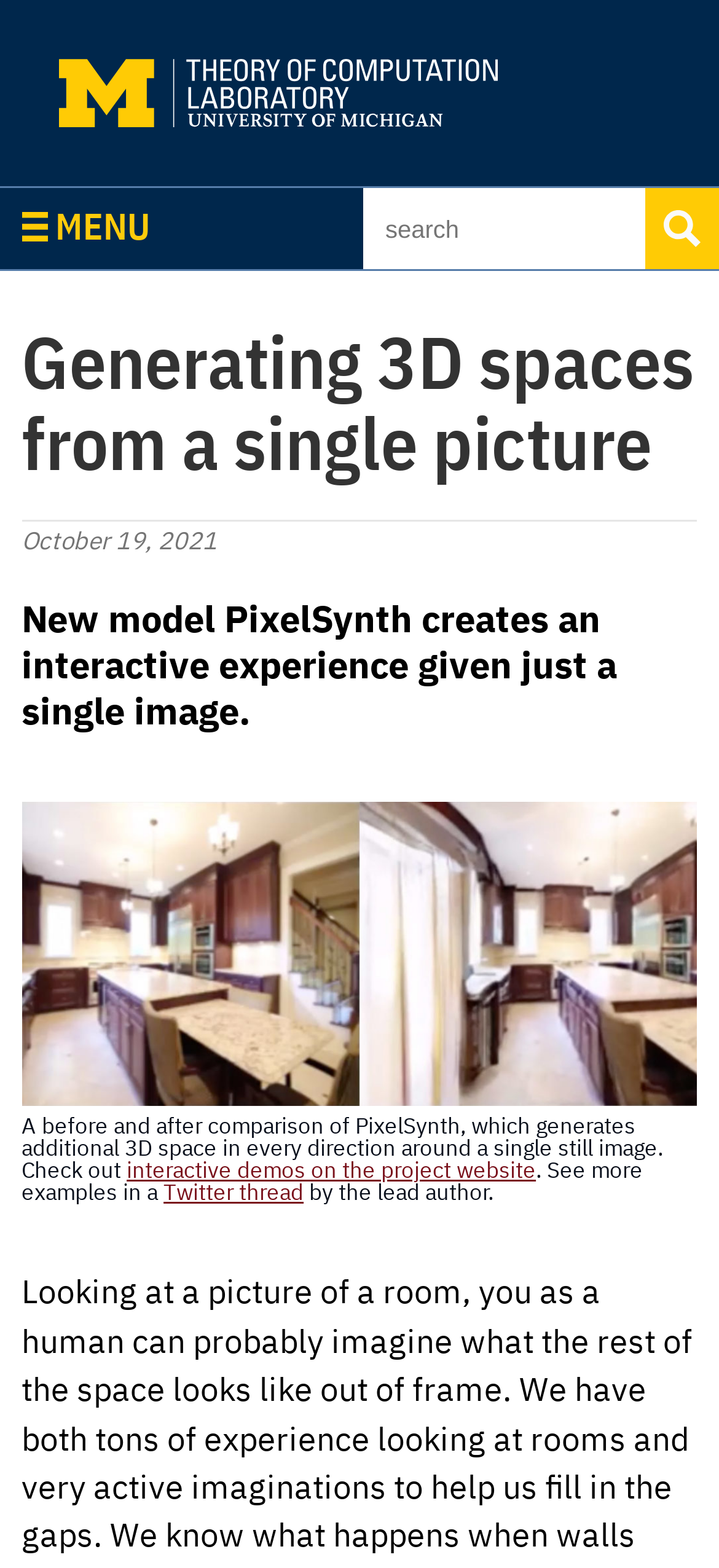What is the name of the lab?
Provide a short answer using one word or a brief phrase based on the image.

Michigan Theory Lab